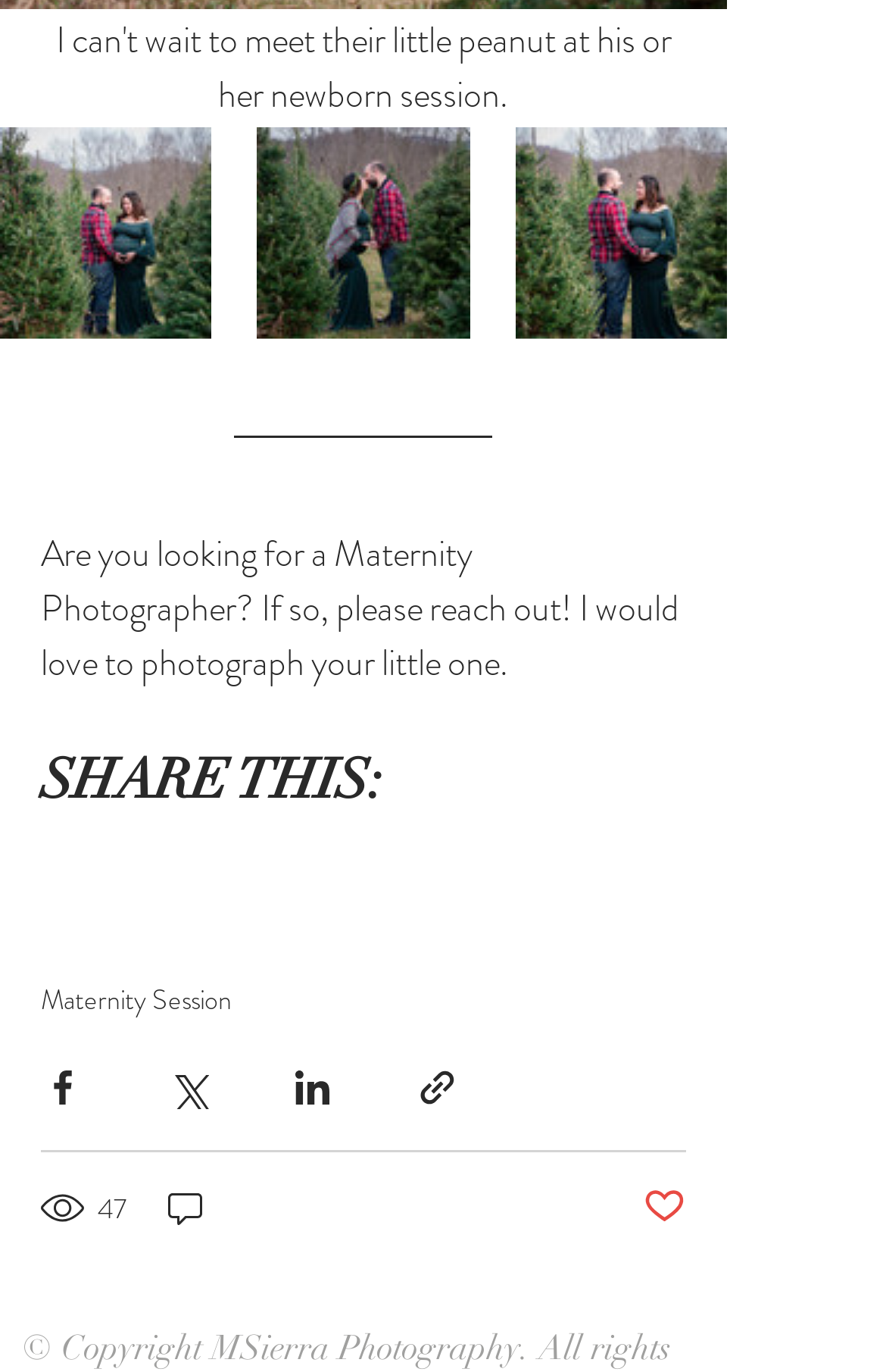Can you identify the bounding box coordinates of the clickable region needed to carry out this instruction: 'Click the first image link'? The coordinates should be four float numbers within the range of 0 to 1, stated as [left, top, right, bottom].

[0.0, 0.093, 0.238, 0.247]